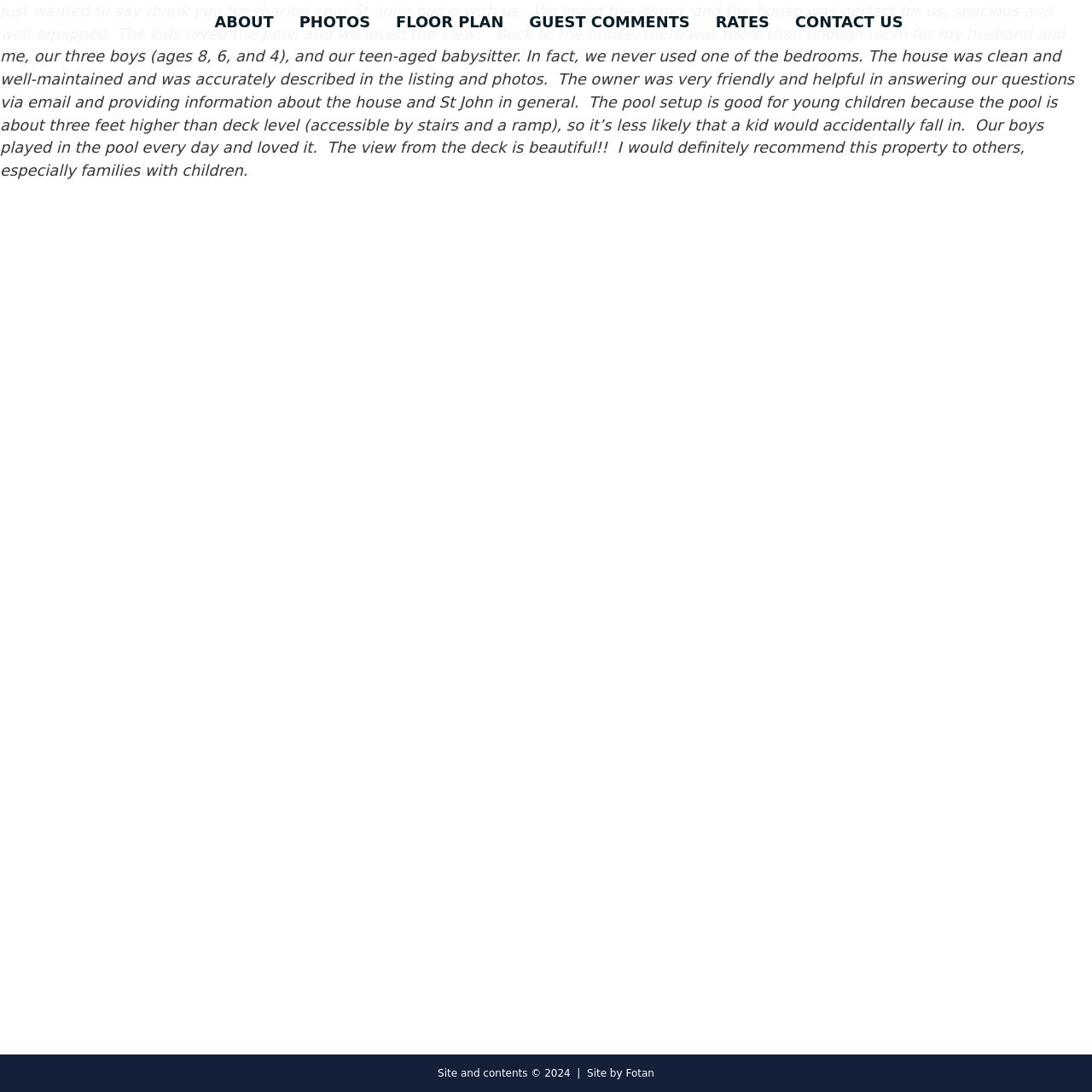Given the element description "Rates" in the screenshot, predict the bounding box coordinates of that UI element.

[0.655, 0.01, 0.705, 0.031]